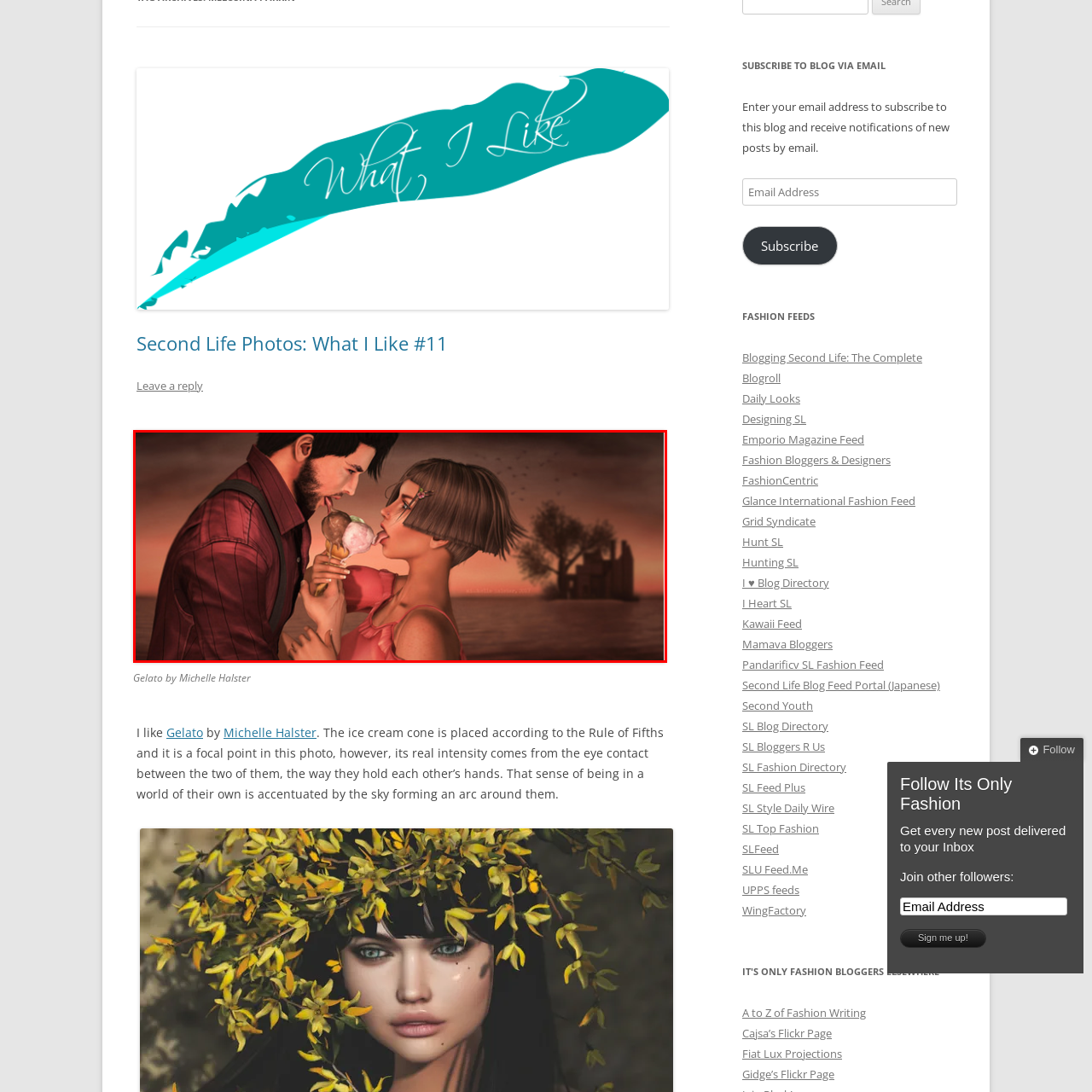What is the female figure holding?
Inspect the image enclosed by the red bounding box and elaborate on your answer with as much detail as possible based on the visual cues.

According to the caption, the female figure is playfully holding a delicious ice cream cone, which is a playful and affectionate gesture in the intimate moment shared with her partner.